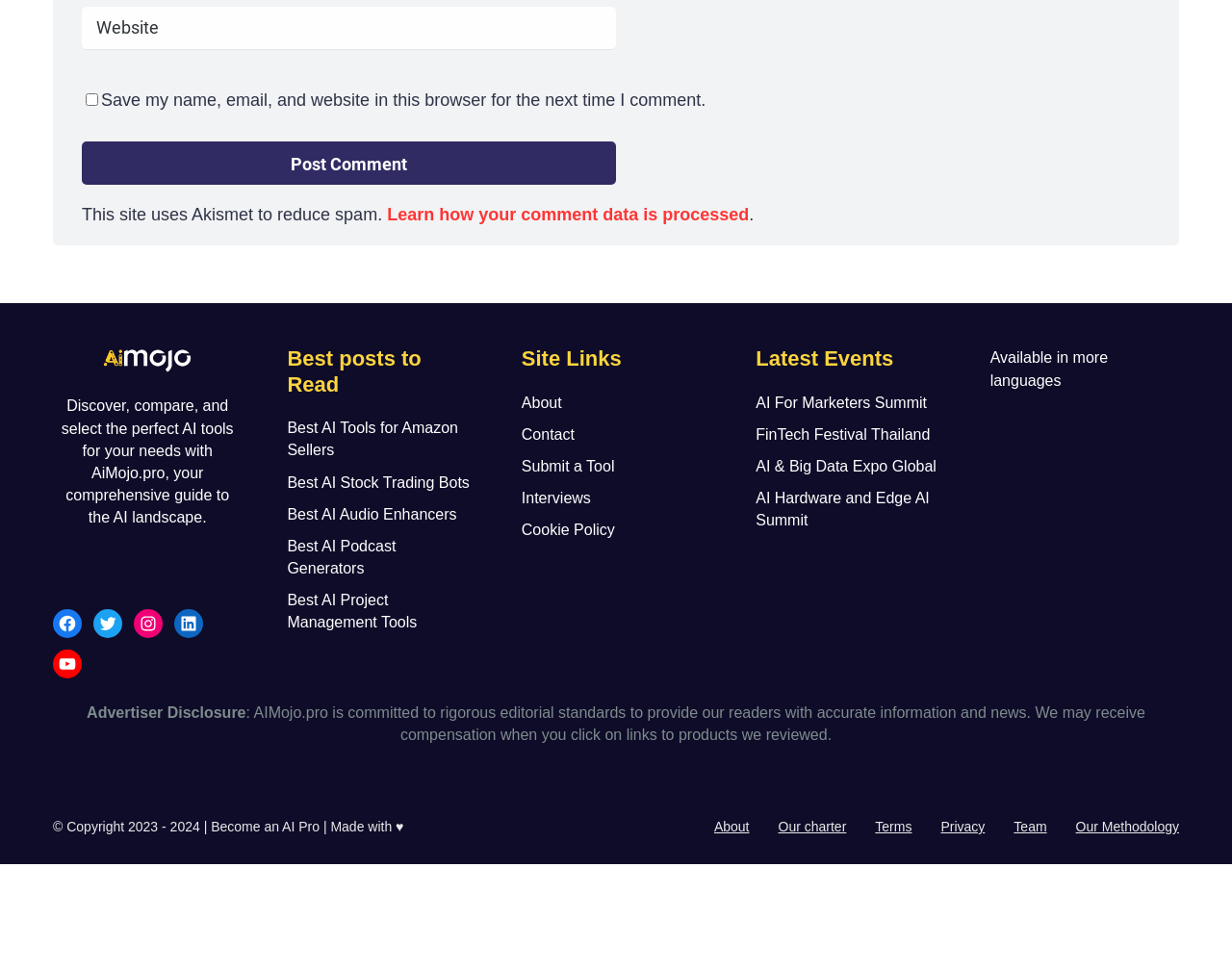What is the purpose of this website?
Based on the visual content, answer with a single word or a brief phrase.

AI tool discovery